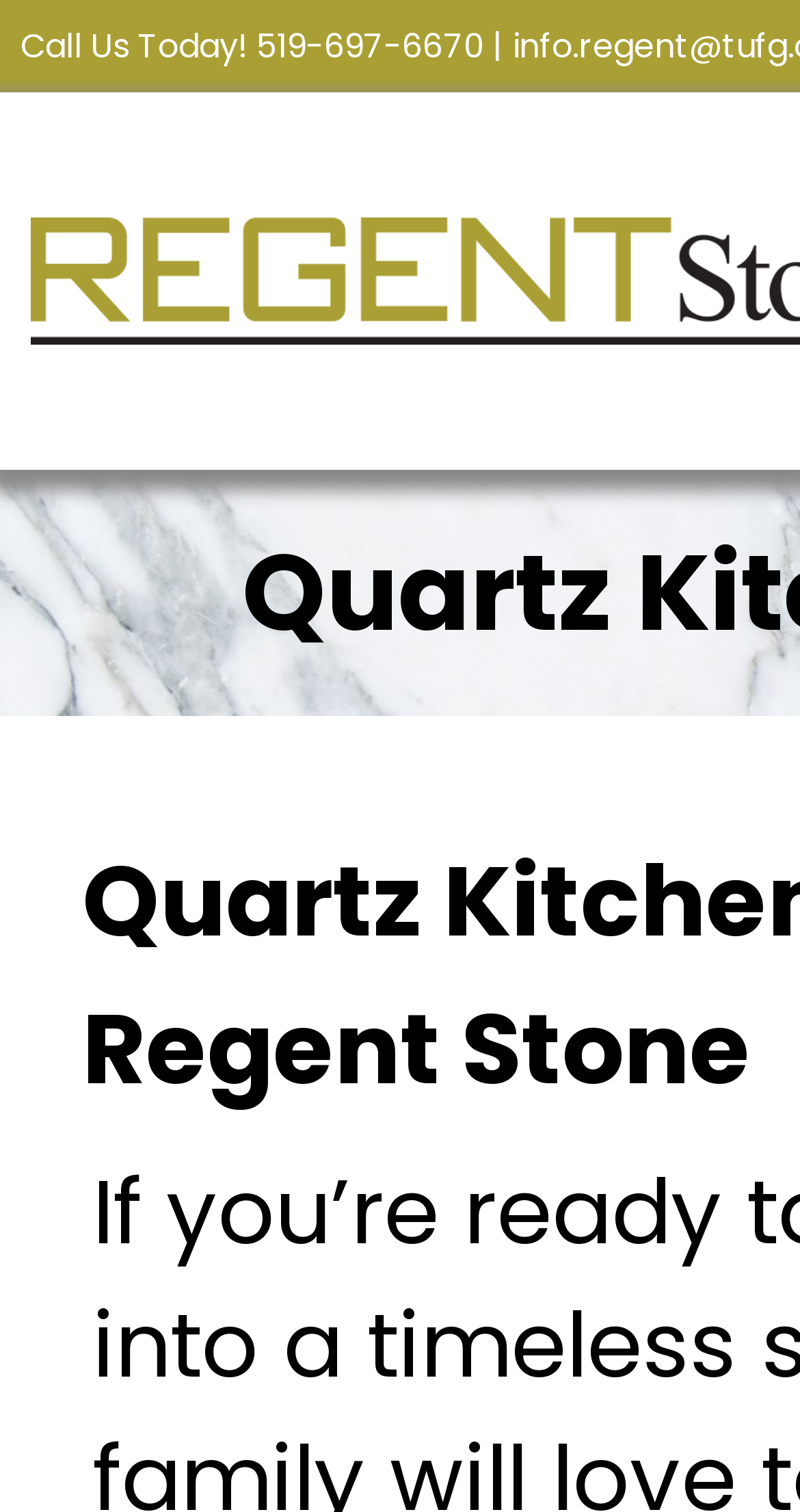What is the principal heading displayed on the webpage?

Quartz Kitchen Countertops